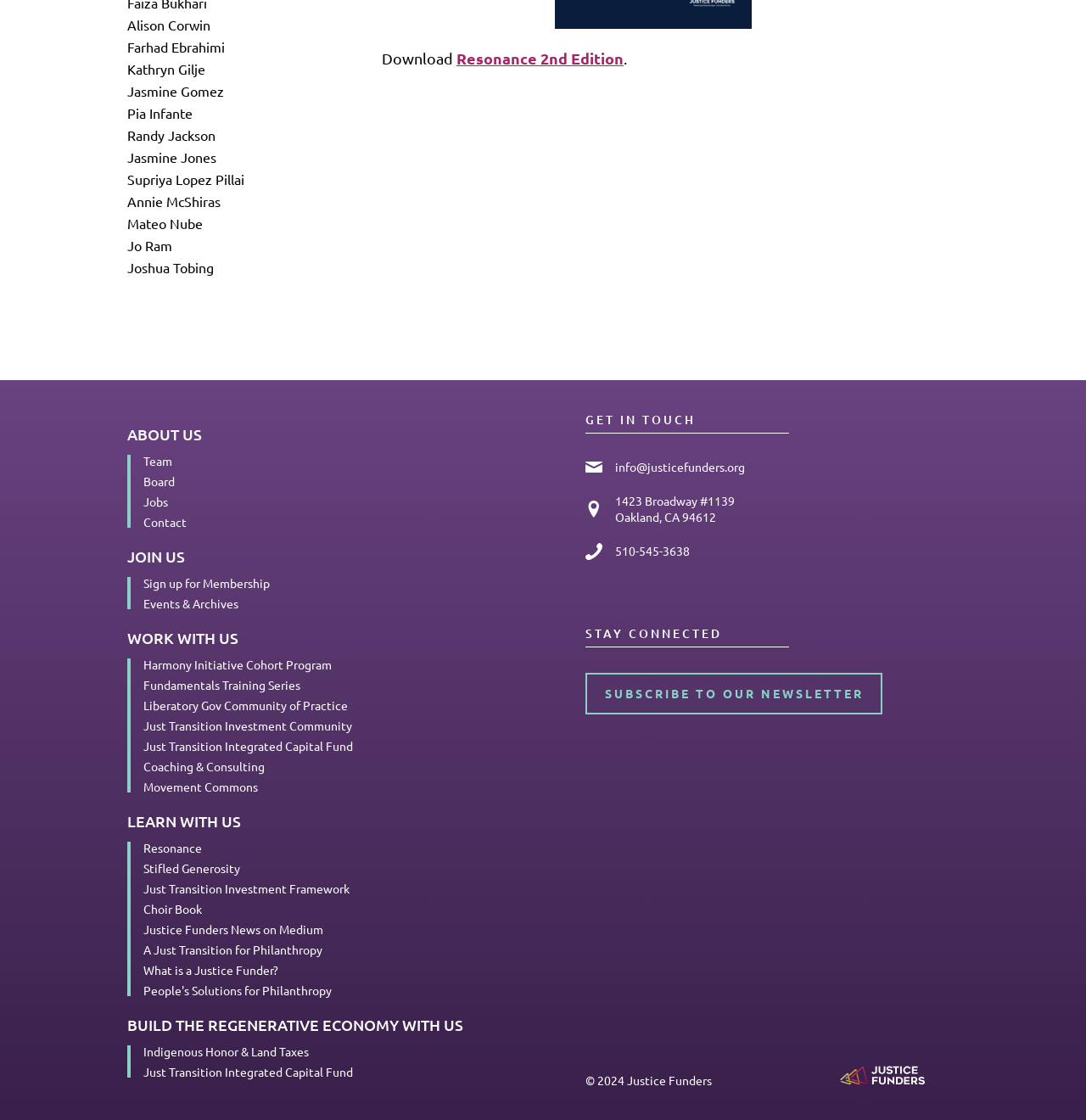Answer the question with a single word or phrase: 
What is the name of the organization?

Justice Funders